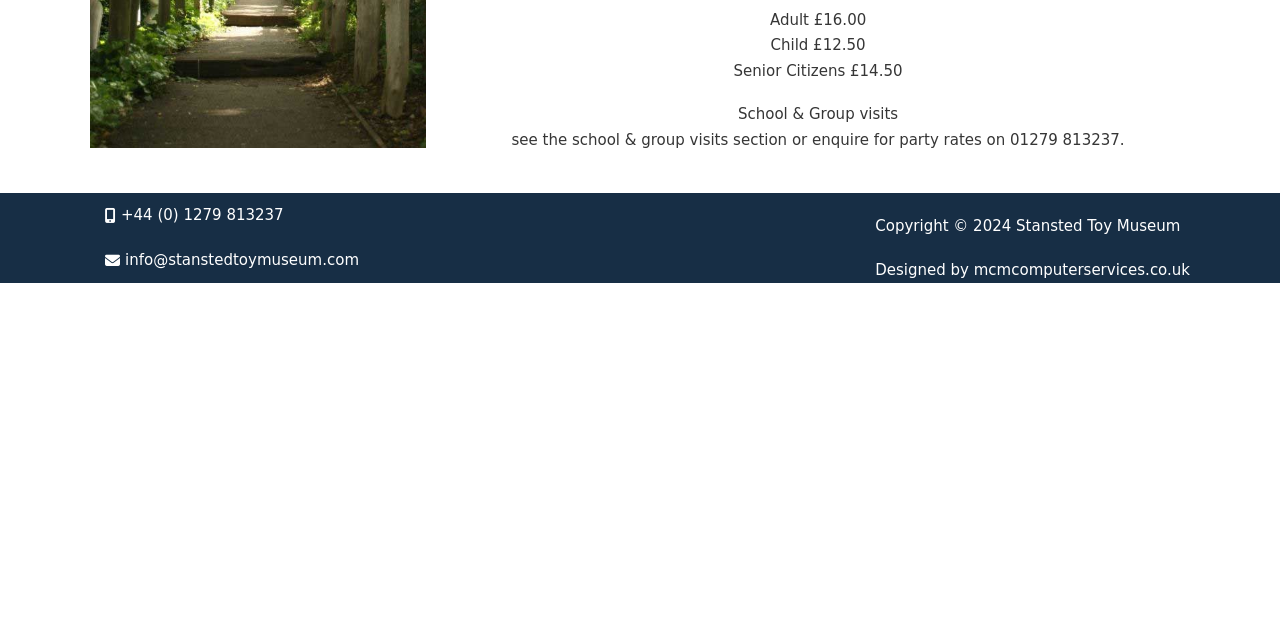Identify the bounding box coordinates for the UI element described as follows: "+44 (0) 1279 813237". Ensure the coordinates are four float numbers between 0 and 1, formatted as [left, top, right, bottom].

[0.07, 0.302, 0.292, 0.372]